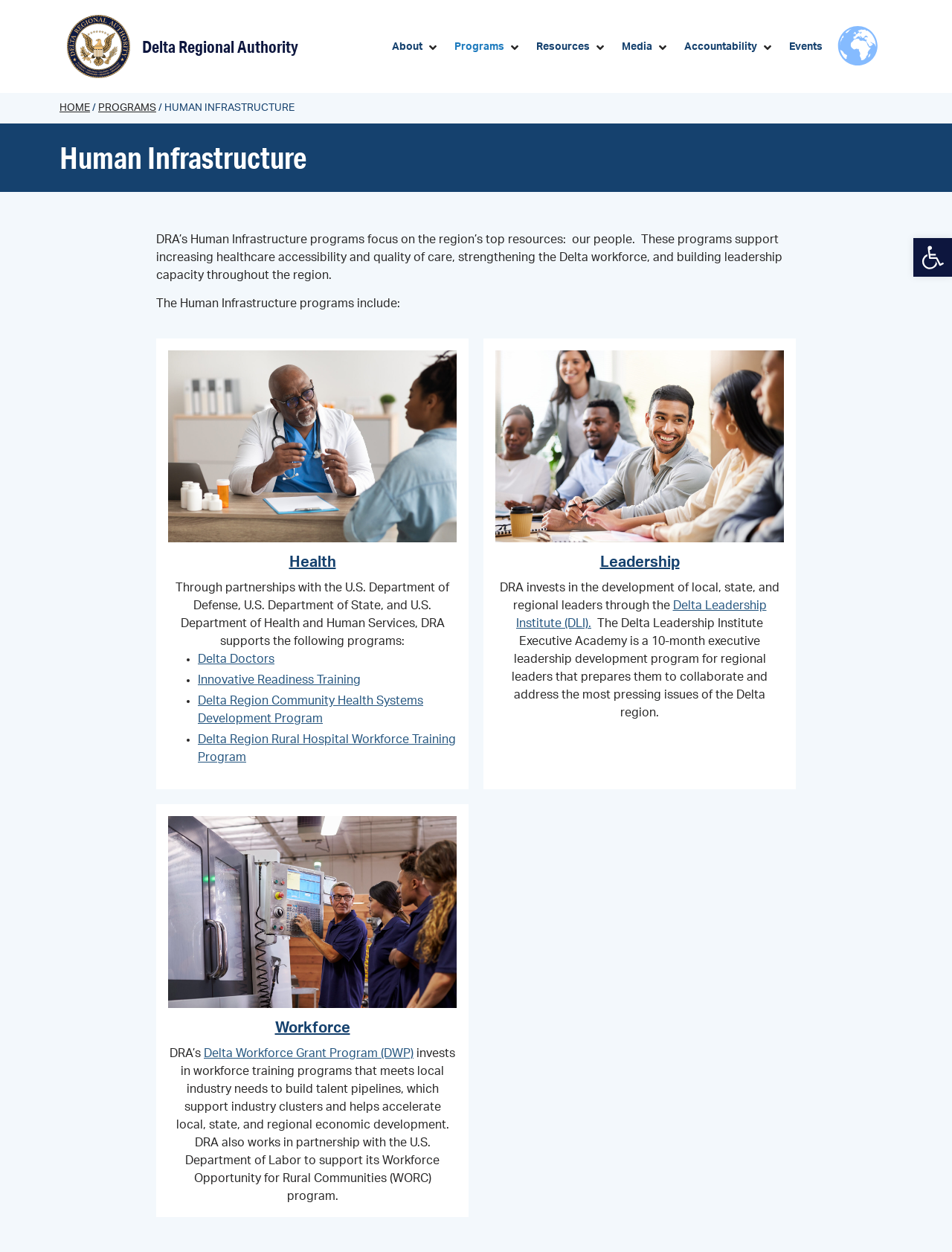What is the name of the program that supports increasing healthcare accessibility and quality of care?
Utilize the image to construct a detailed and well-explained answer.

According to the webpage, one of the programs that supports increasing healthcare accessibility and quality of care is the Delta Doctors program. This is mentioned in the section that describes the Health program.